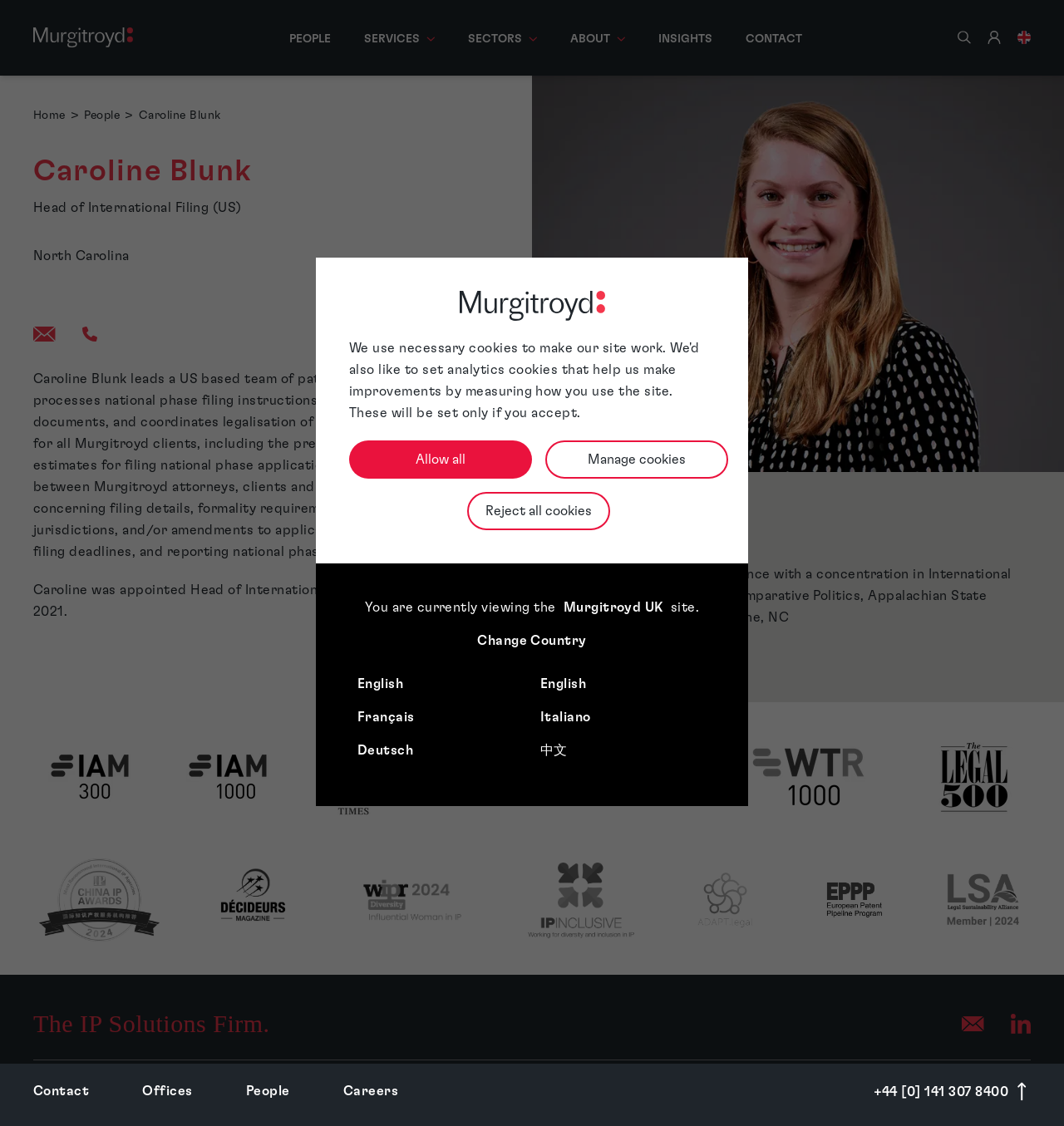Identify the bounding box of the UI element that matches this description: "Allow all".

[0.328, 0.391, 0.5, 0.425]